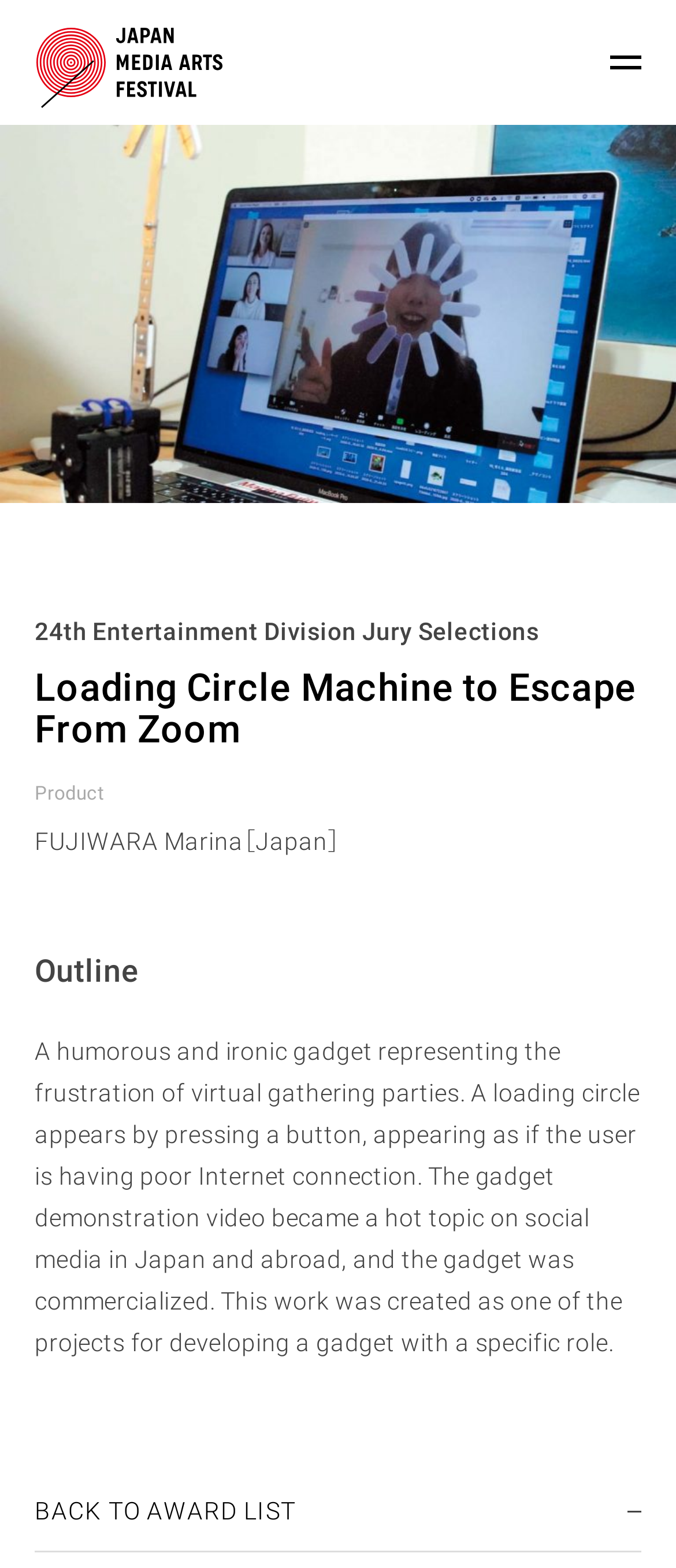Describe all the key features and sections of the webpage thoroughly.

The webpage is about the Japan Media Arts Festival, a comprehensive festival that honors outstanding works from a diverse range of media. At the top left corner, there are two language options, "EN" and "JP", which allow users to switch between English and Japanese languages. Next to them, there are three social media links, "Twitter", "Facebook", and "Instagram", each accompanied by its respective icon.

Below the language options, there is a navigation menu with several links, including "ABOUT", "CONTEST", and others. These links are stacked vertically, taking up most of the left side of the page.

On the right side of the page, there is a large section dedicated to a specific artwork, "Loading Circle Machine to Escape From Zoom". This section has a heading with the artwork's title, followed by a description of the artwork, which is a humorous gadget that represents the frustration of virtual gathering parties. The description is accompanied by a static text "Product" and the artist's name, "FUJIWARA Marina［Japan］".

Below the artwork description, there is an outline section with a heading "Outline", followed by a detailed description of the artwork. At the bottom of the page, there is a link "BACK TO AWARD LIST" and a button with no text.

There is also a button at the top right corner of the page with no text, and an article section that takes up most of the page's content area.